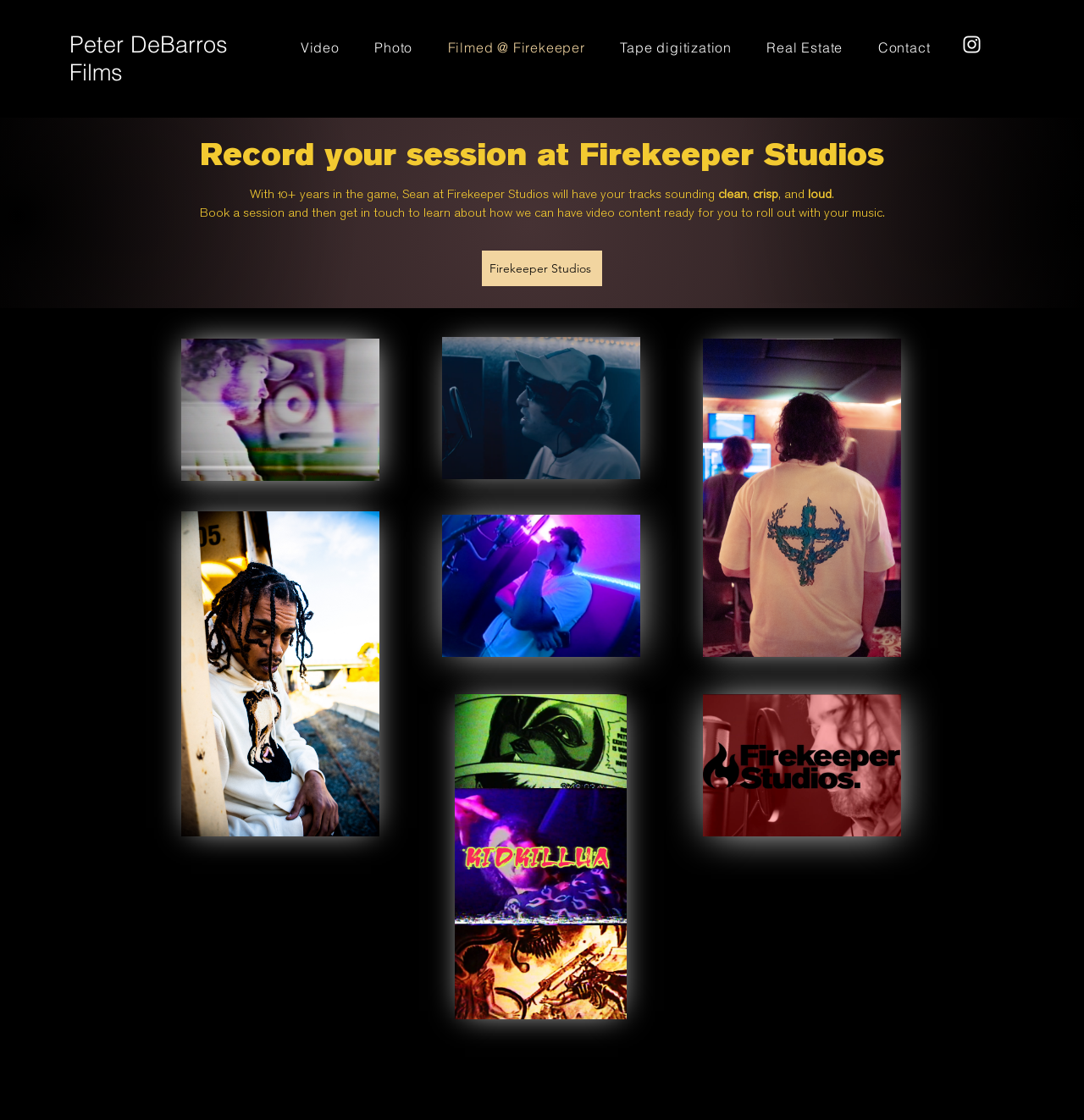Please find the bounding box coordinates of the element's region to be clicked to carry out this instruction: "Visit the 'Firekeeper Studios' website".

[0.445, 0.224, 0.555, 0.255]